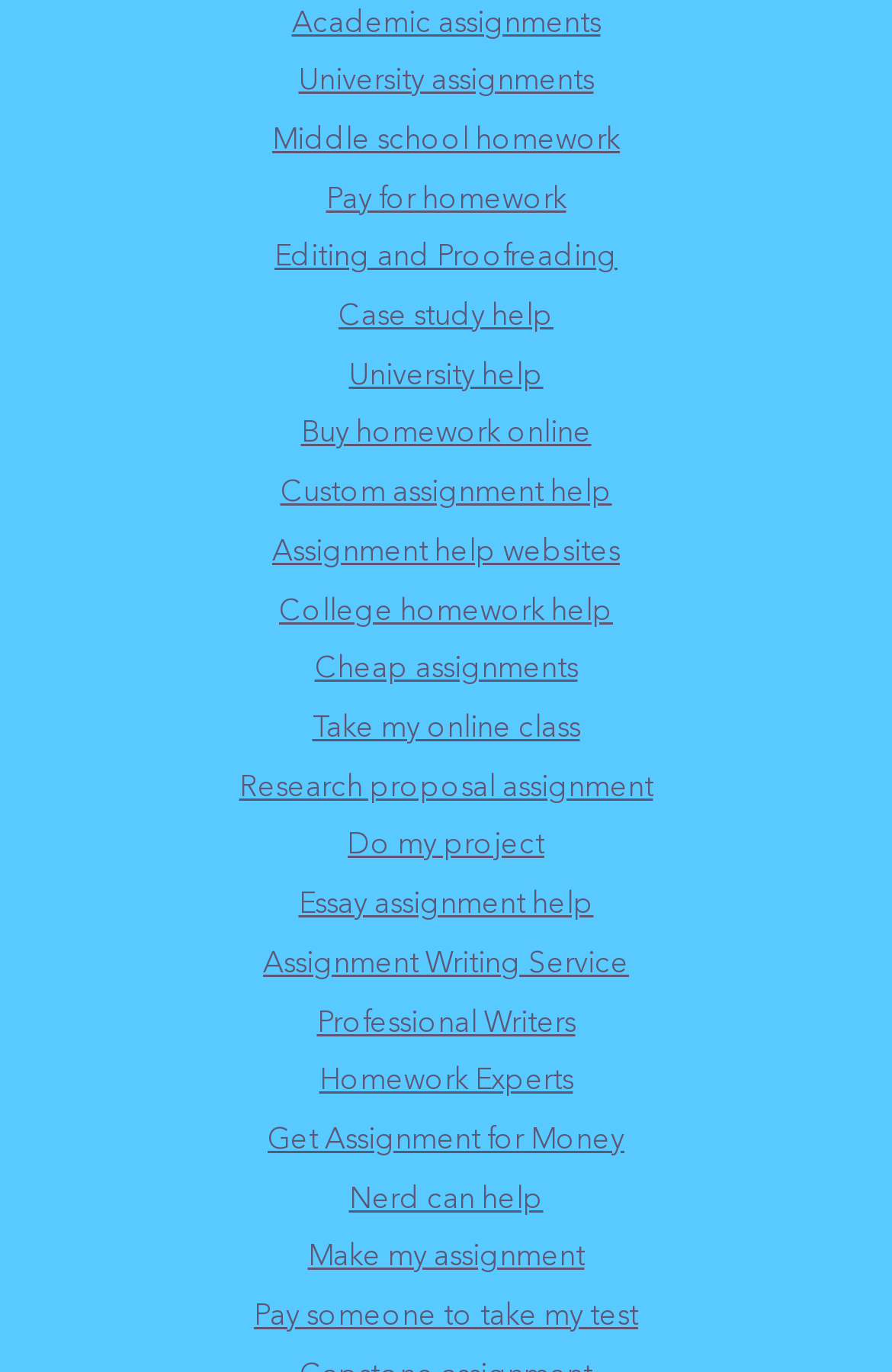Determine the bounding box coordinates for the clickable element required to fulfill the instruction: "Select 'Editing and Proofreading'". Provide the coordinates as four float numbers between 0 and 1, i.e., [left, top, right, bottom].

[0.308, 0.177, 0.692, 0.199]